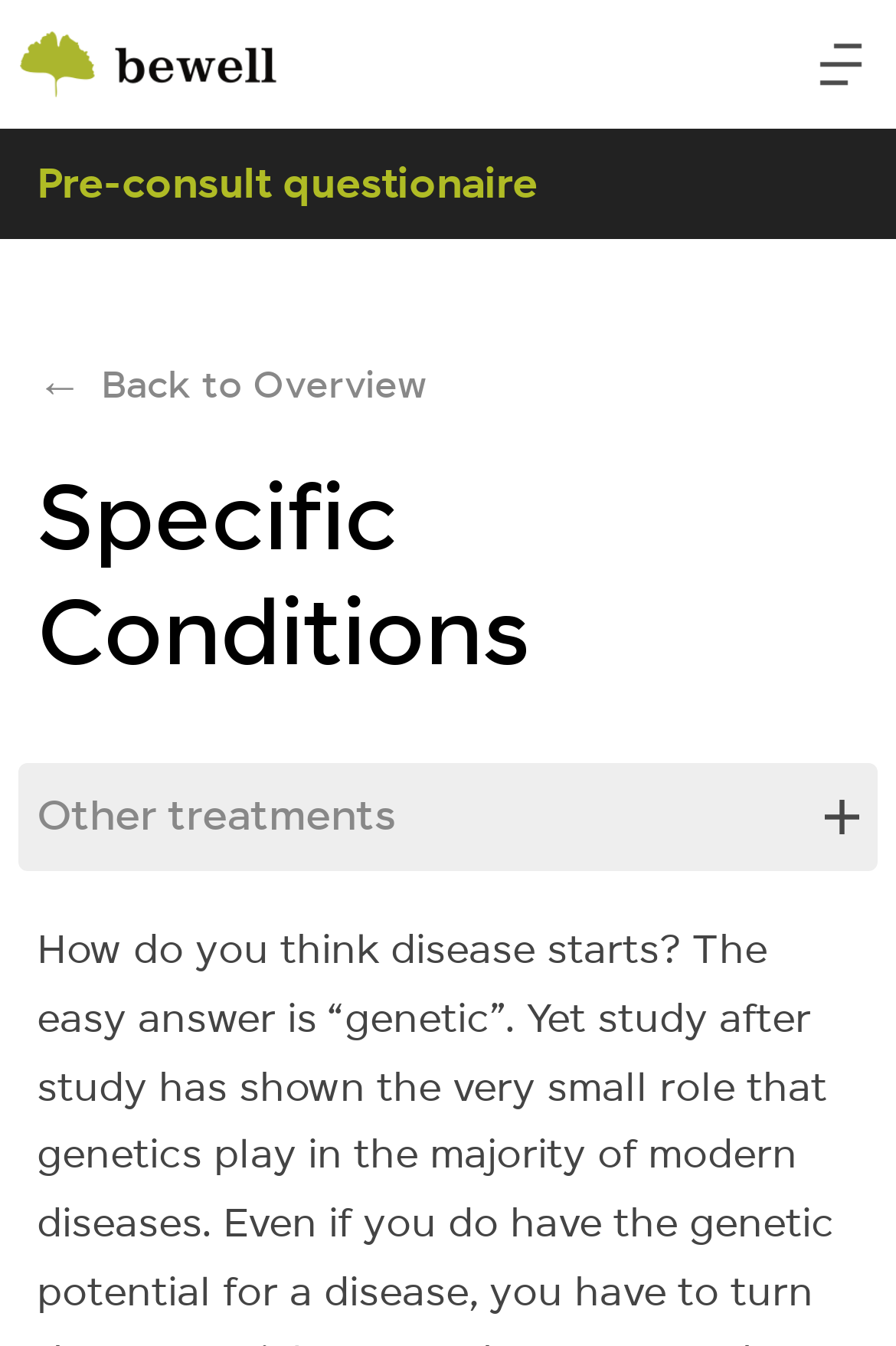What is the purpose of the 'Pre-consult questionaire' link?
Your answer should be a single word or phrase derived from the screenshot.

To access a questionnaire